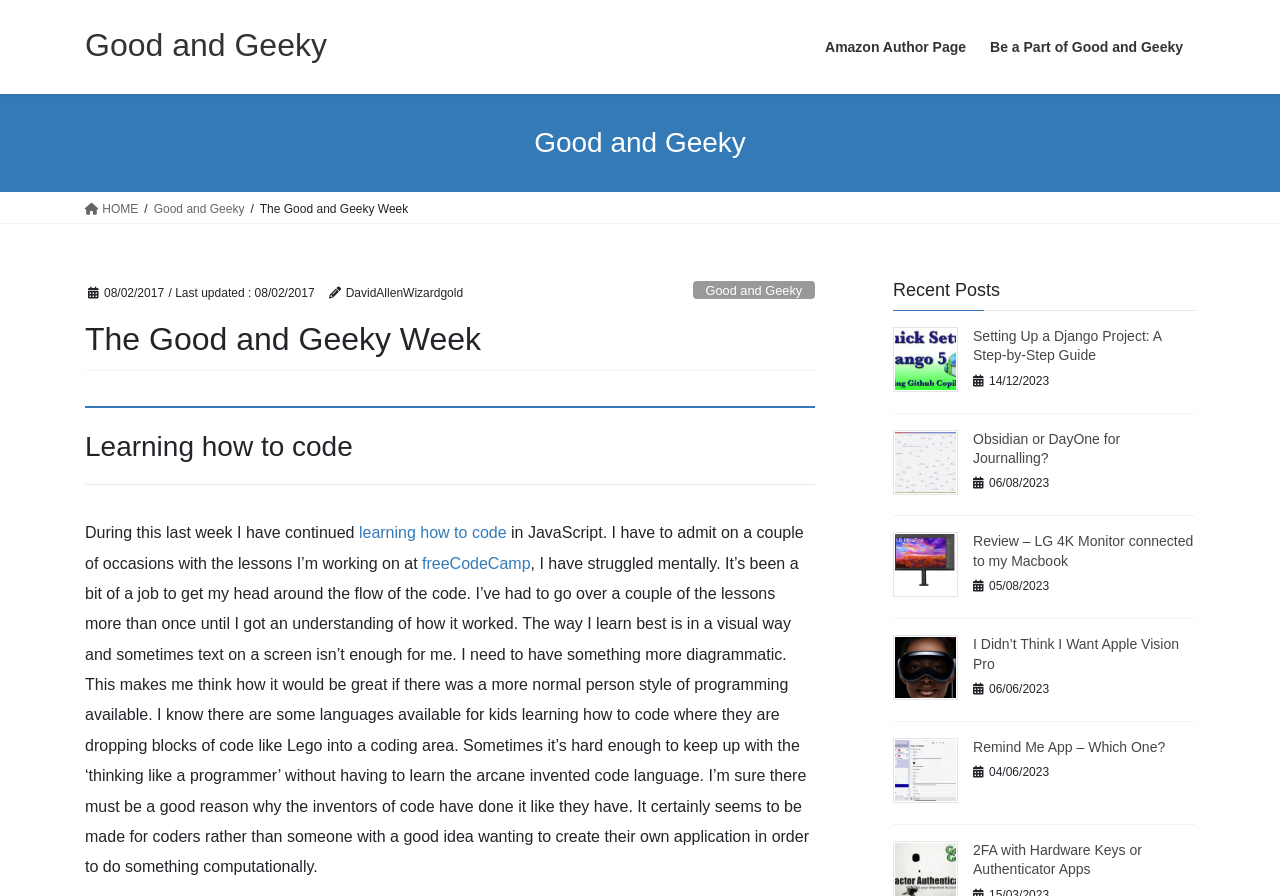Please determine the bounding box coordinates of the element to click in order to execute the following instruction: "Check out the 'Recent Posts'". The coordinates should be four float numbers between 0 and 1, specified as [left, top, right, bottom].

[0.698, 0.313, 0.934, 0.347]